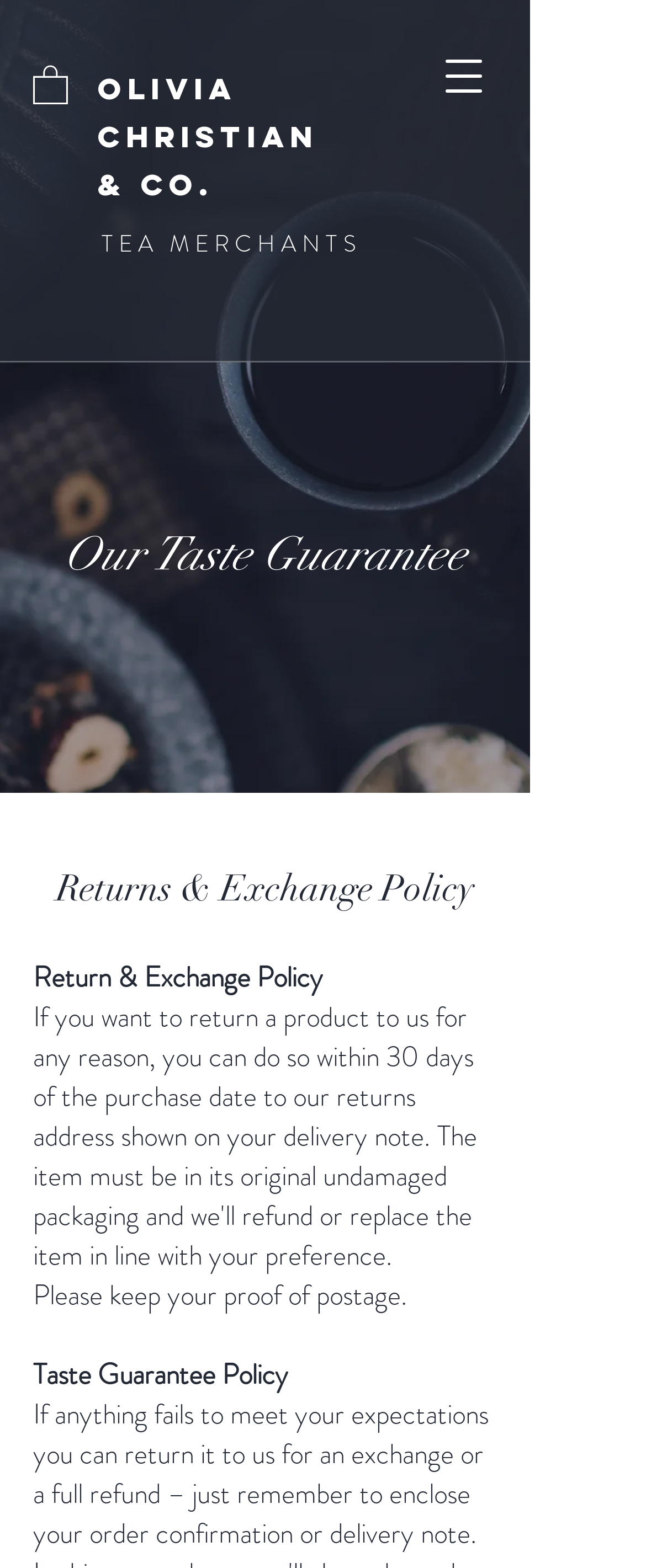Write a detailed summary of the webpage, including text, images, and layout.

The webpage is about the shipping and returns policy of Tea Merchants. At the top left, there is a small logo image and a link labeled "O". Next to it, there is a text "livia Christian & Co." that spans about half of the screen width. 

On the top right, there is a button to open the navigation menu. Below the logo, there is a large heading "TEA MERCHANTS" that takes up about half of the screen width. 

The main content of the page is divided into two sections. The first section is about the "Our Taste Guarantee" policy, which is indicated by a heading. The second section is about the "Returns & Exchange Policy", which is also indicated by a heading. 

Under the "Returns & Exchange Policy" heading, there are two paragraphs of text. The first paragraph is labeled "Return & Exchange Policy" and the second paragraph provides more details, including the instruction to "Please keep your proof of postage." There is also a small paragraph with a single character, and another paragraph labeled "Taste Guarantee Policy" at the bottom of the page.